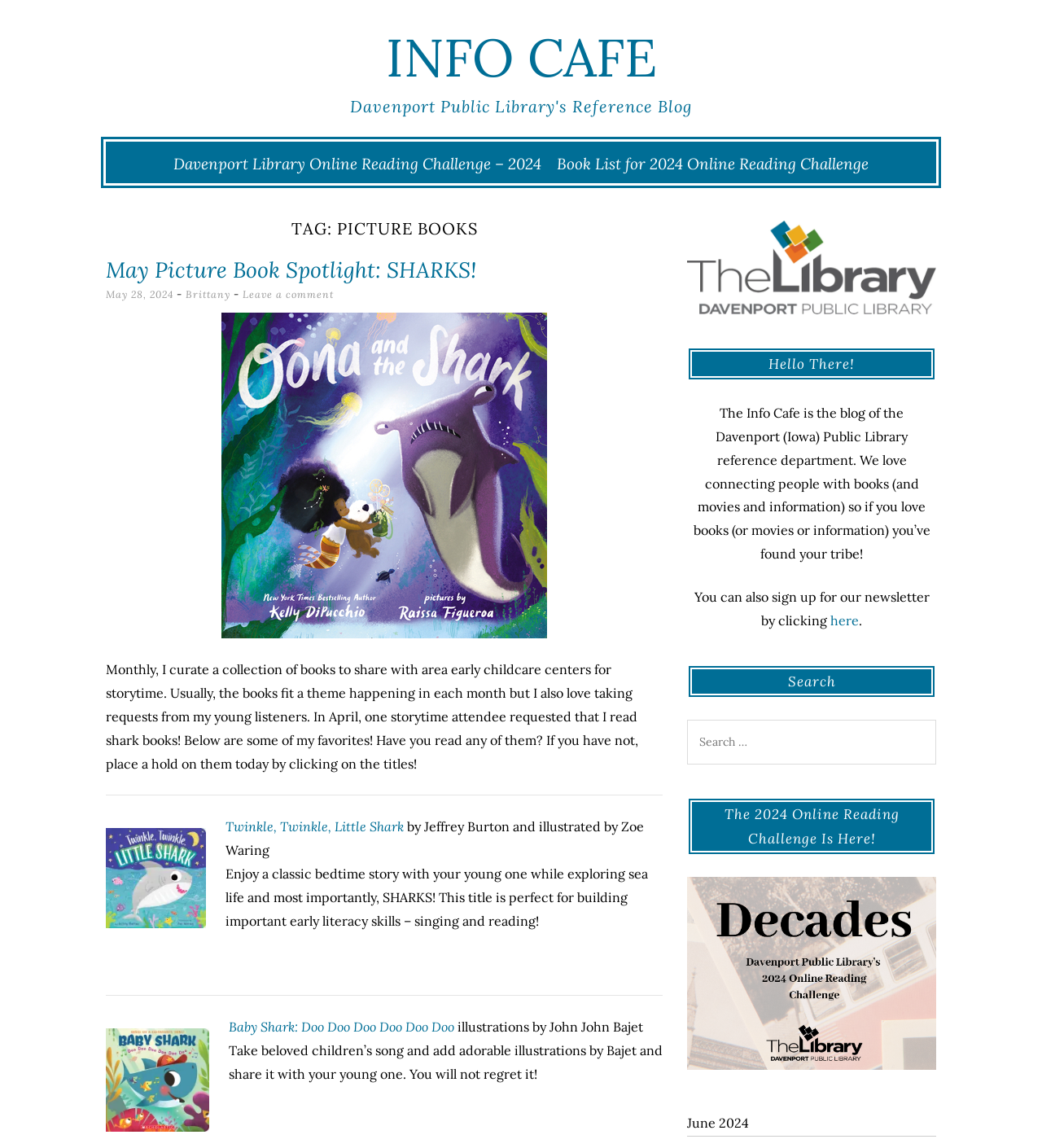Provide the bounding box for the UI element matching this description: "Twinkle, Twinkle, Little Shark".

[0.216, 0.713, 0.388, 0.727]